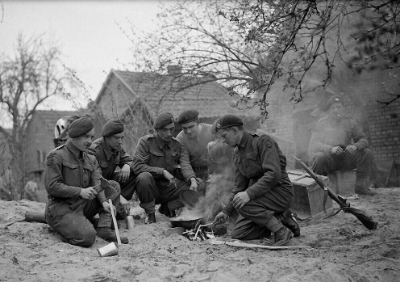What type of uniforms are the soldiers wearing?
Based on the visual content, answer with a single word or a brief phrase.

military uniforms